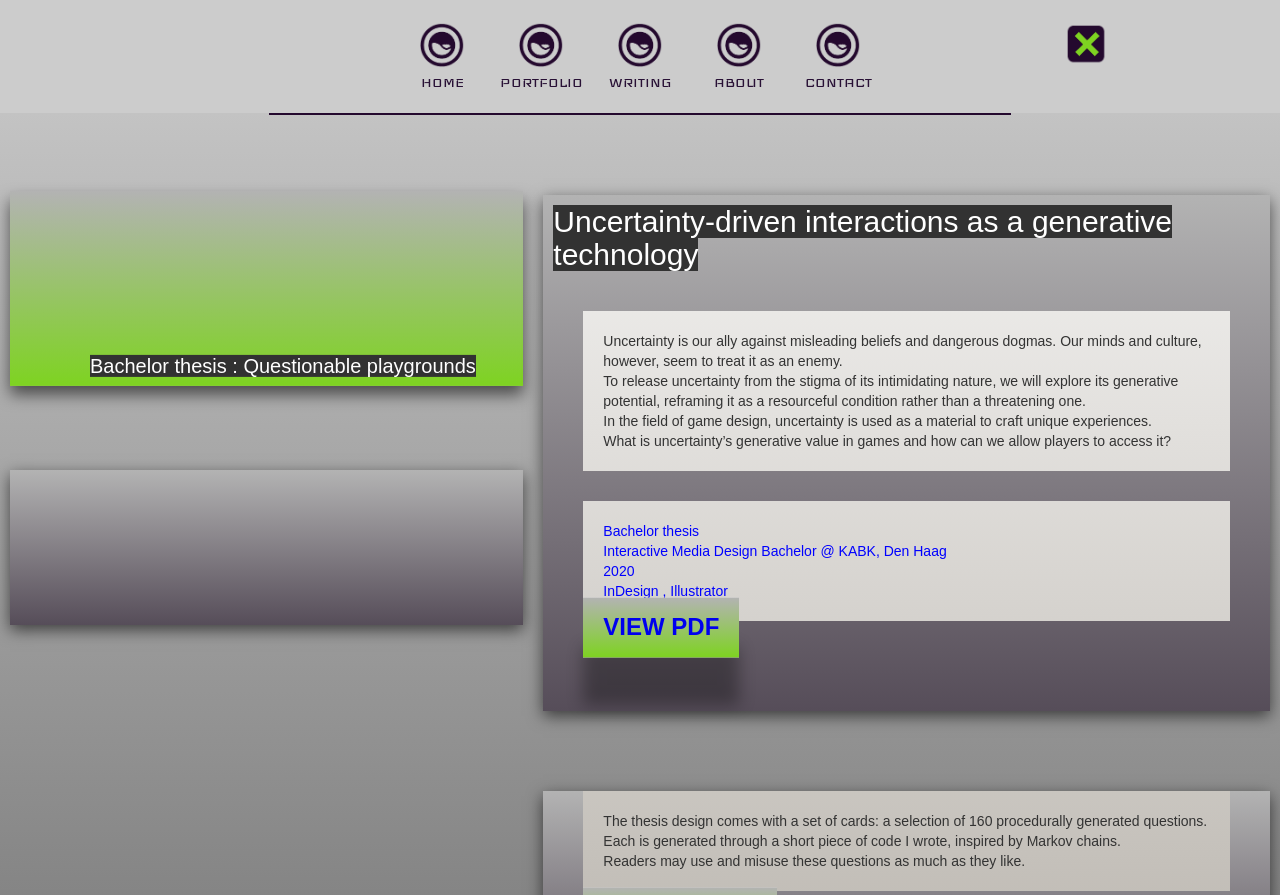Based on the image, please elaborate on the answer to the following question:
What is the location of the 'VIEW PDF' button?

I found the answer by looking at the button element with the text 'VIEW PDF' which is located at [0.456, 0.692, 0.578, 0.759]. This suggests that the location of the 'VIEW PDF' button is at the specified coordinates.